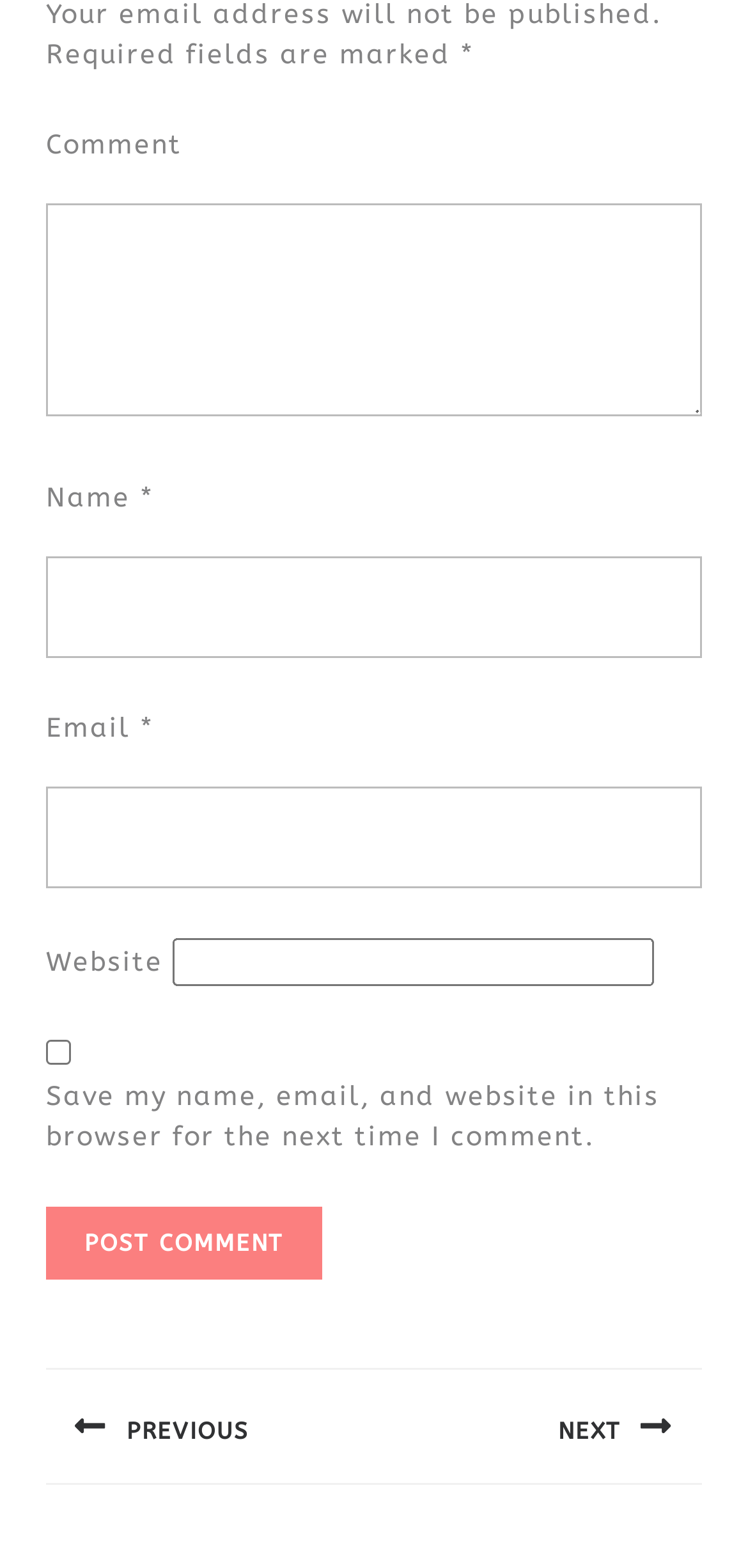Using the information from the screenshot, answer the following question thoroughly:
What is required to leave a comment?

The webpage has three required fields marked with an asterisk (*) symbol, which are 'Name', 'Email', and 'Comment'. These fields must be filled in order to submit a comment.